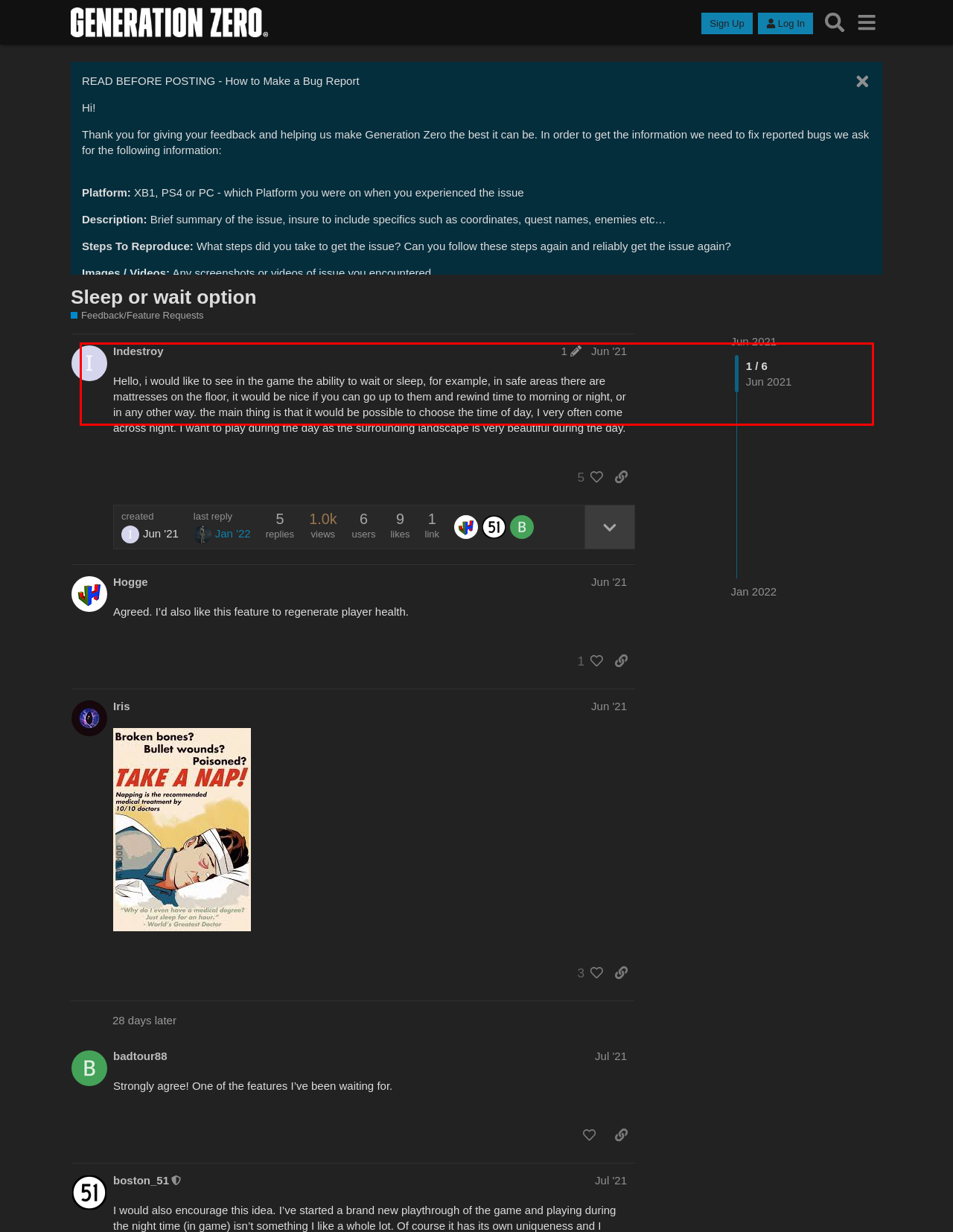You are given a screenshot with a red rectangle. Identify and extract the text within this red bounding box using OCR.

Specifications: What are the hardware specs of your PC or which XBox, PS4 console were you playing on? If you’re playing on PC, make sure the necessary drivers are updated.